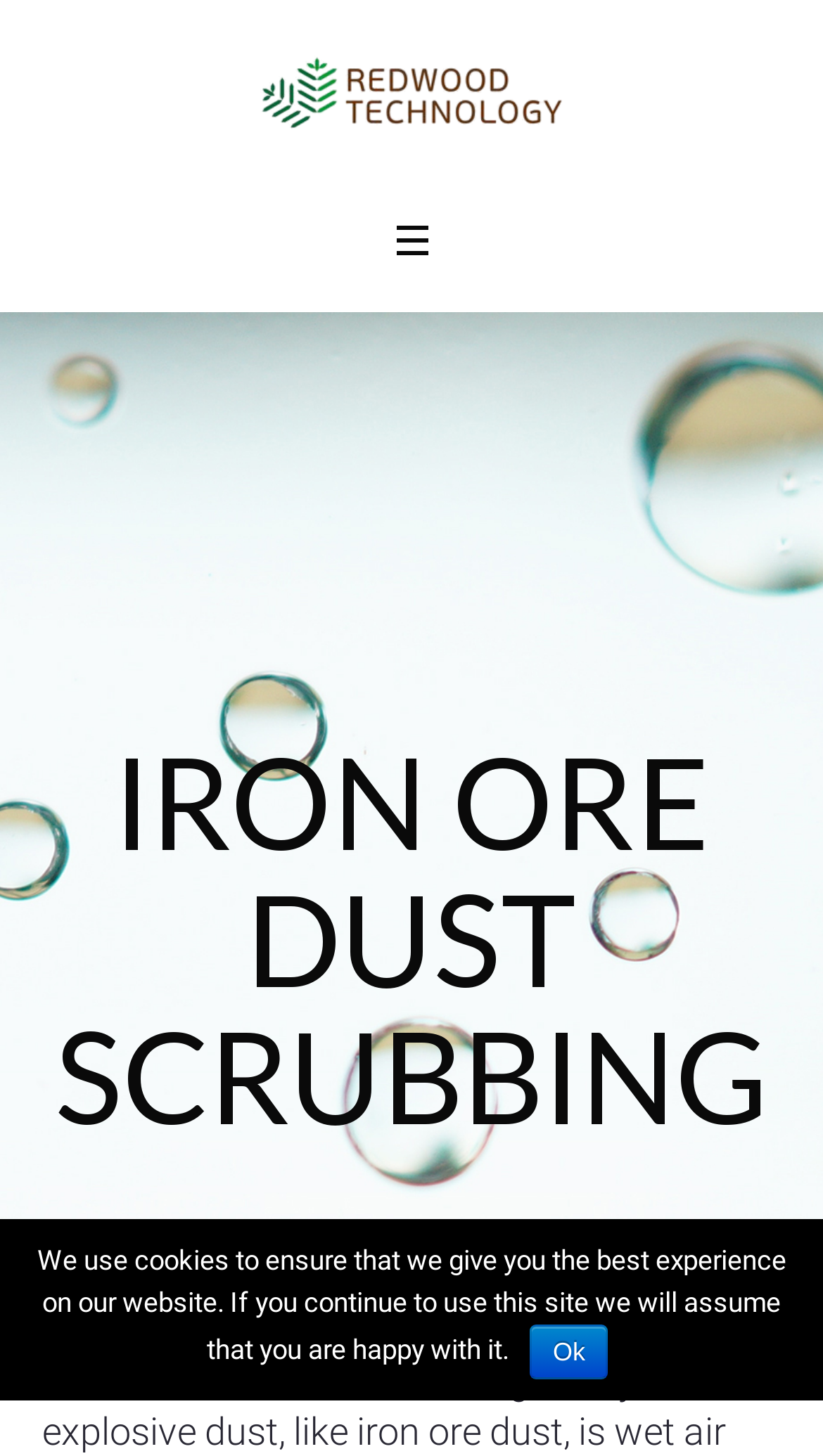Determine the main headline from the webpage and extract its text.

IRON ORE DUST SCRUBBING